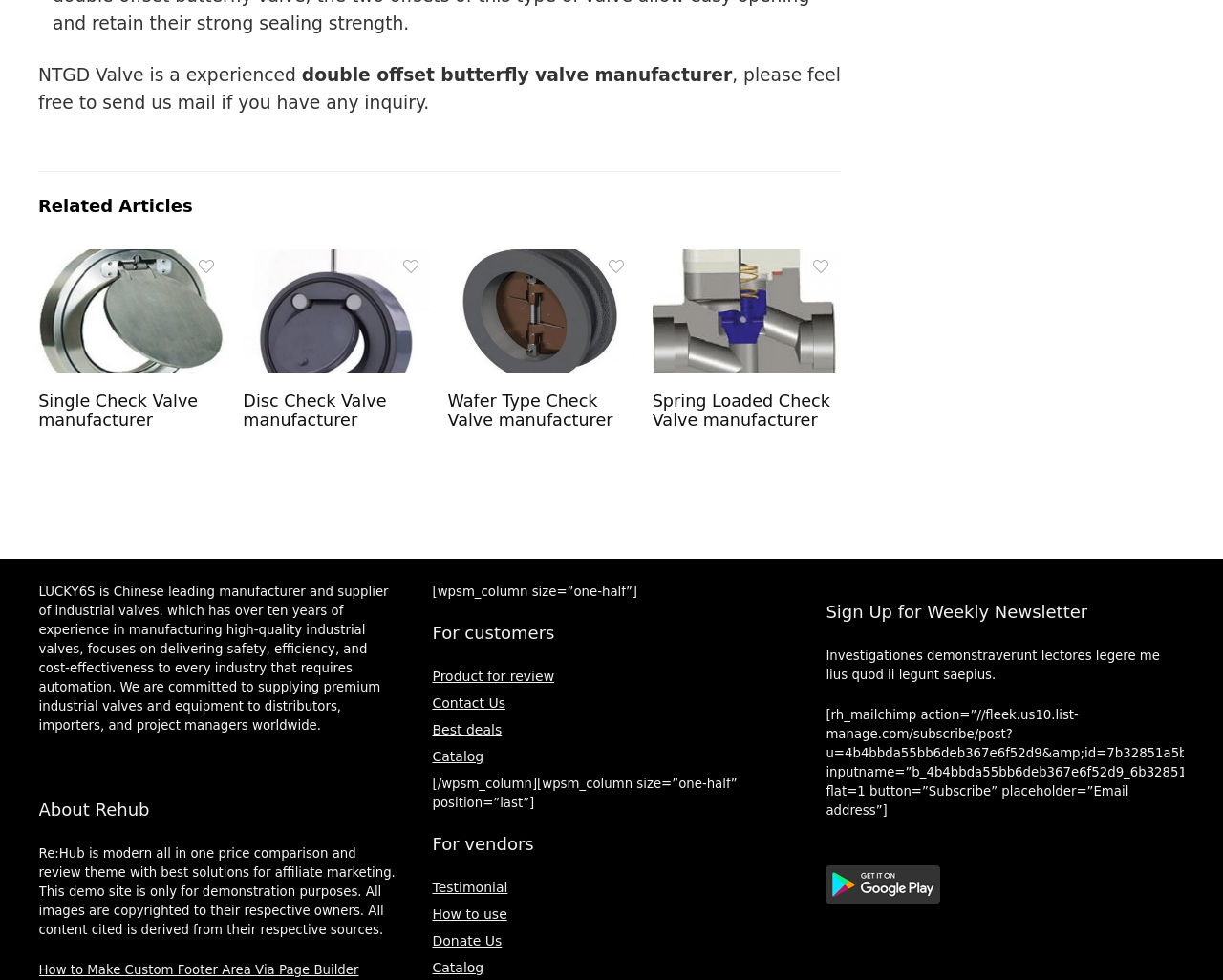Please mark the clickable region by giving the bounding box coordinates needed to complete this instruction: "Read the 'LUCKY6S is Chinese leading manufacturer...' text".

[0.032, 0.597, 0.318, 0.748]